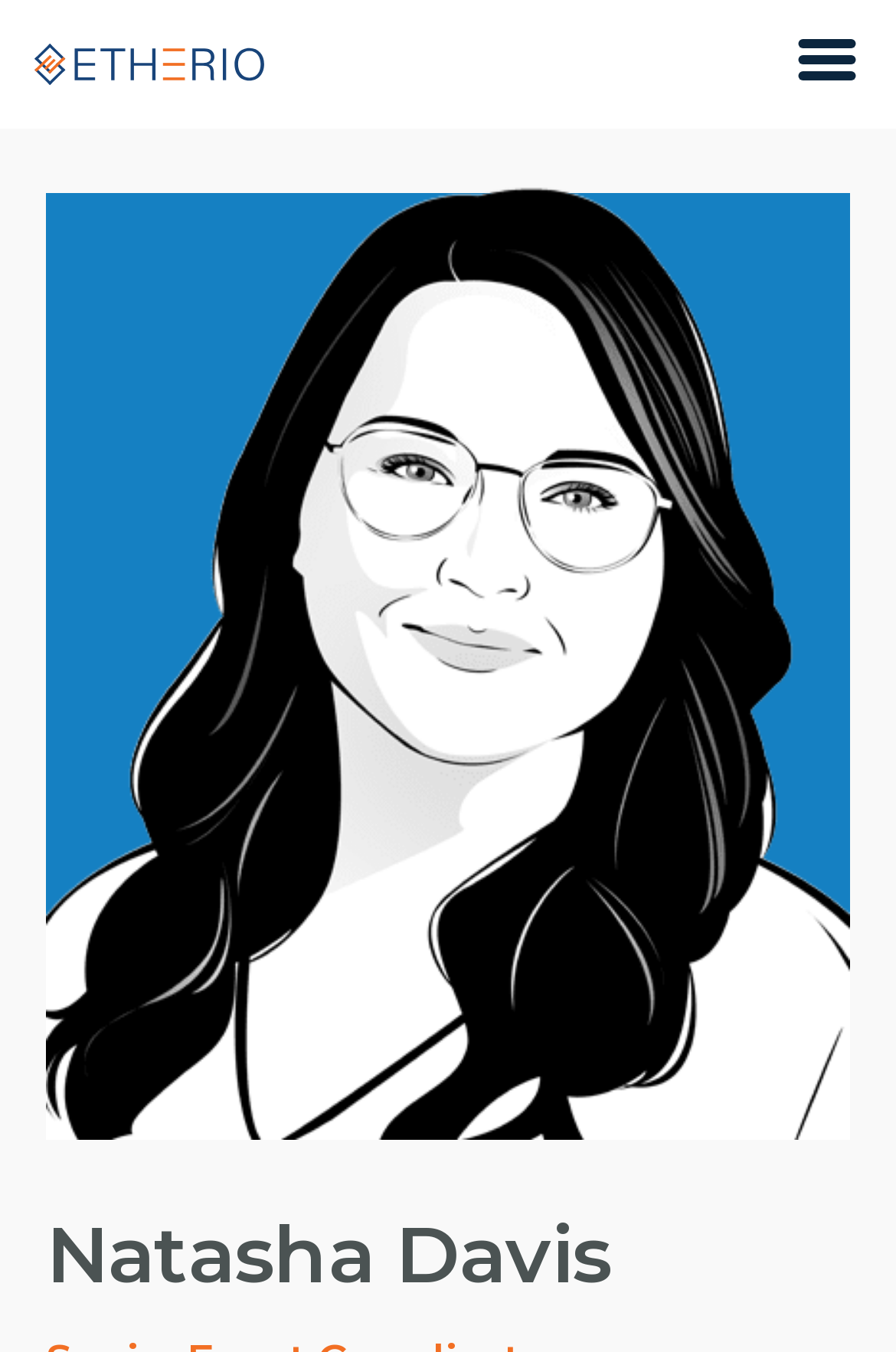Identify the bounding box for the element characterized by the following description: "alt="etherio"".

[0.038, 0.032, 0.703, 0.064]